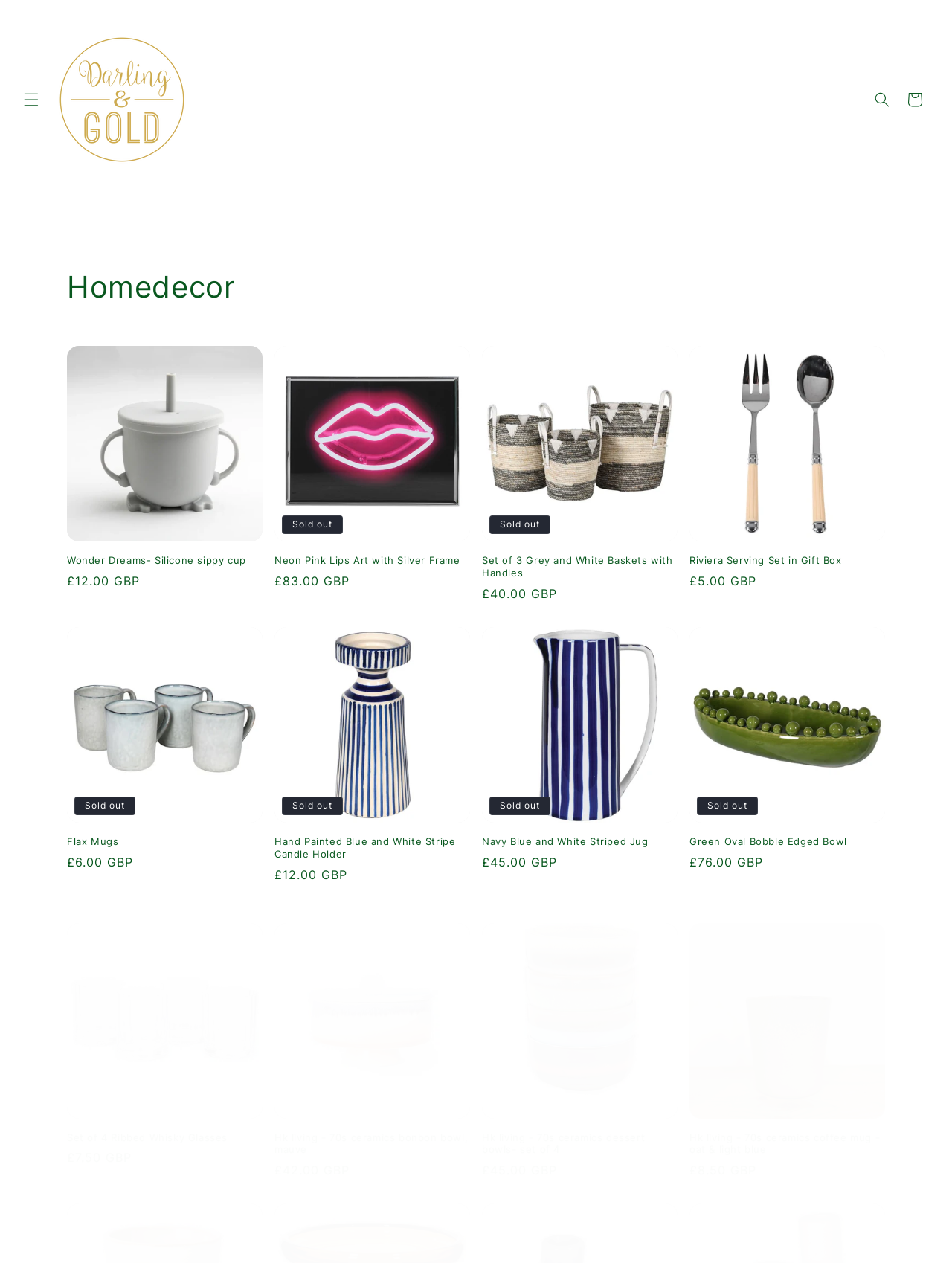Find the bounding box of the UI element described as: "aria-label="Menu"". The bounding box coordinates should be given as four float values between 0 and 1, i.e., [left, top, right, bottom].

[0.016, 0.066, 0.05, 0.092]